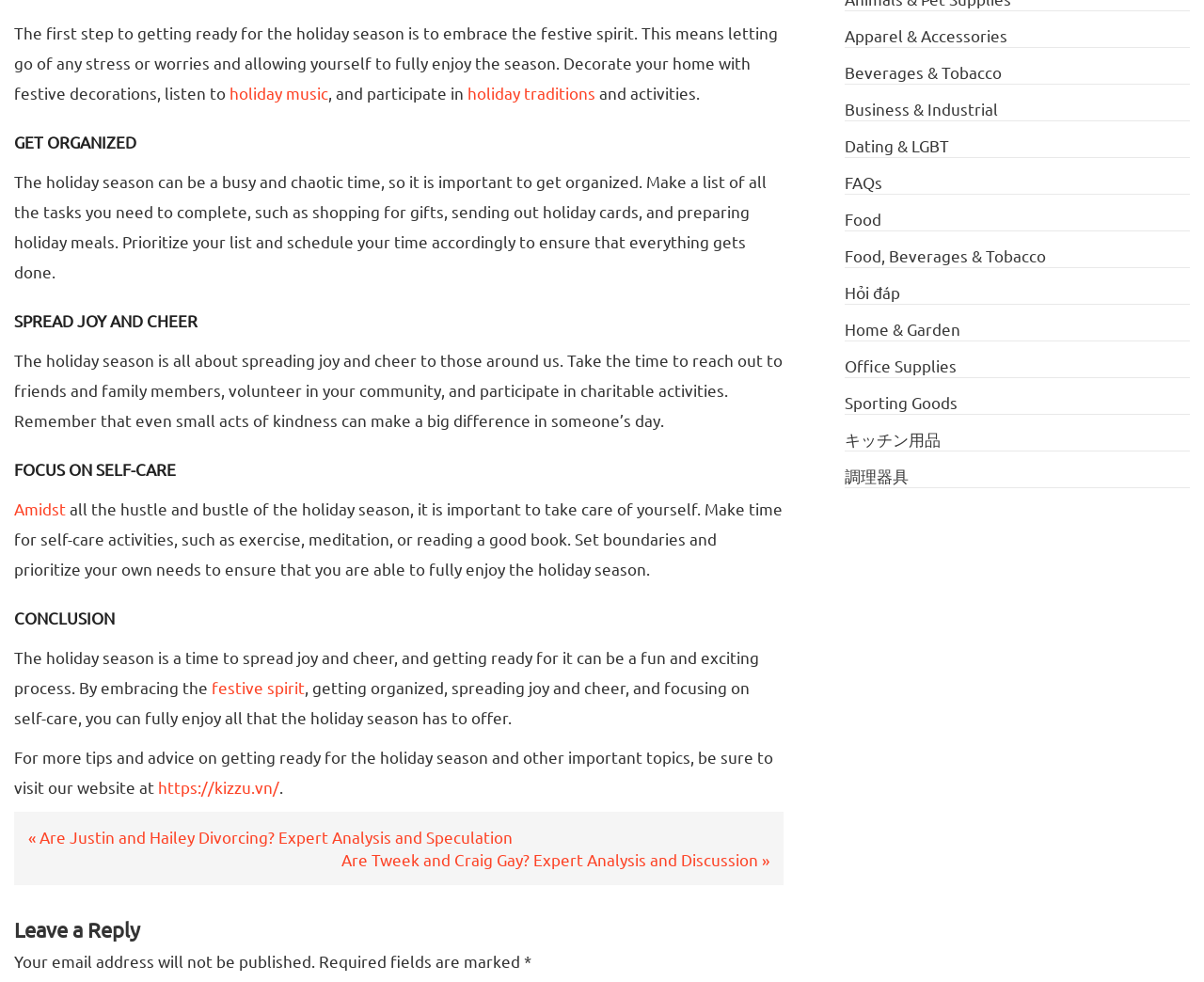Please determine the bounding box coordinates for the UI element described here. Use the format (top-left x, top-left y, bottom-right x, bottom-right y) with values bounded between 0 and 1: festive spirit

[0.176, 0.689, 0.253, 0.709]